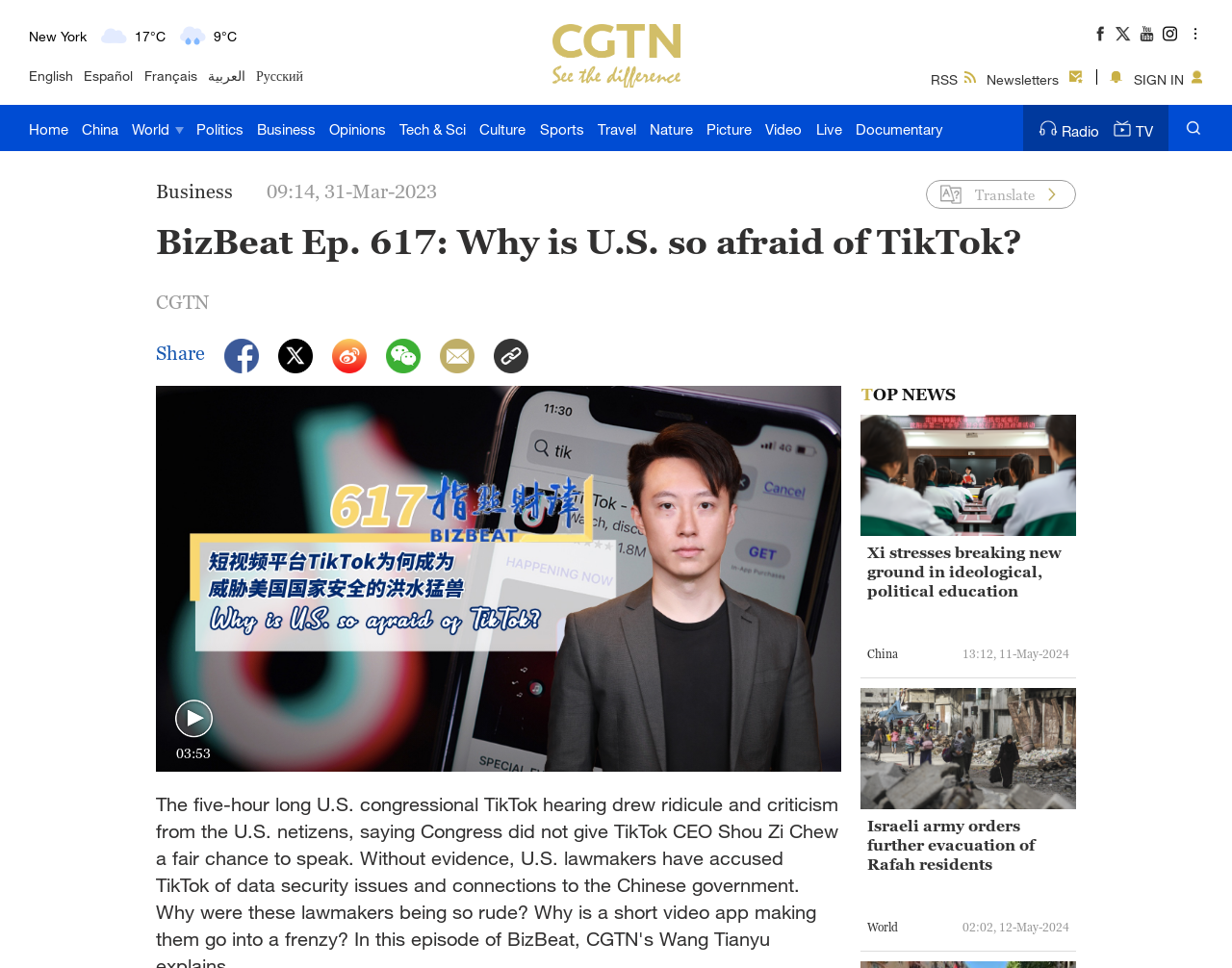How many language options are available?
Please provide a single word or phrase answer based on the image.

5